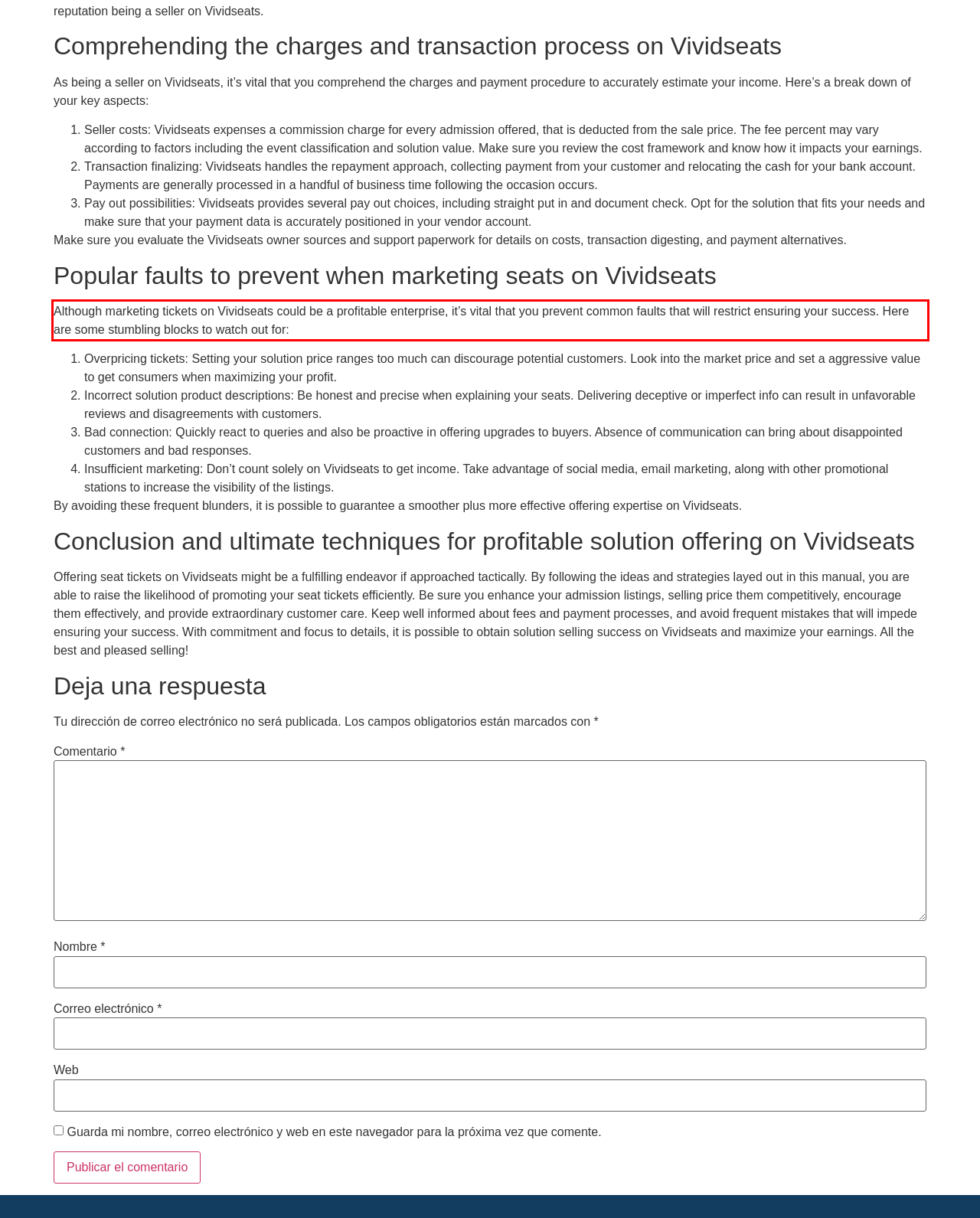There is a UI element on the webpage screenshot marked by a red bounding box. Extract and generate the text content from within this red box.

Although marketing tickets on Vividseats could be a profitable enterprise, it’s vital that you prevent common faults that will restrict ensuring your success. Here are some stumbling blocks to watch out for: